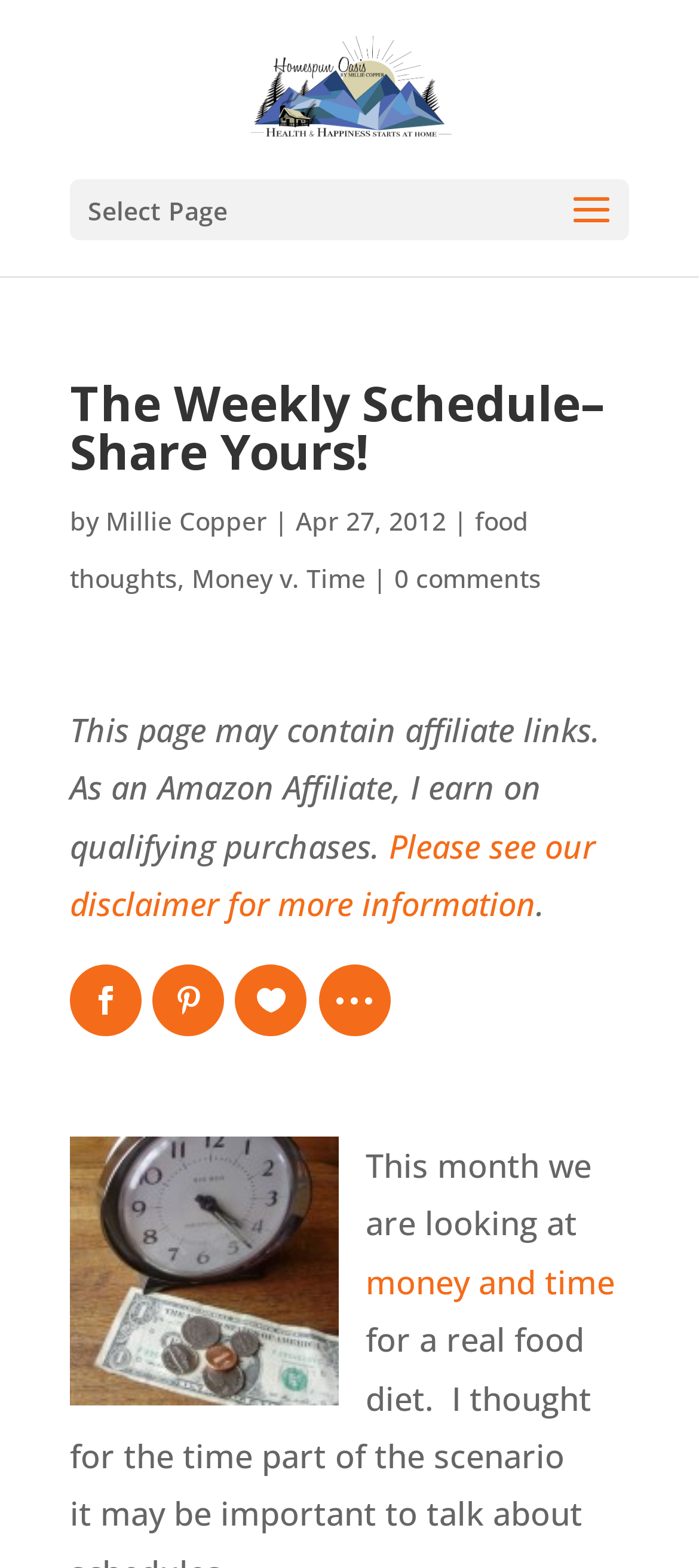Use a single word or phrase to answer the question: How many comments are there on this post?

0 comments